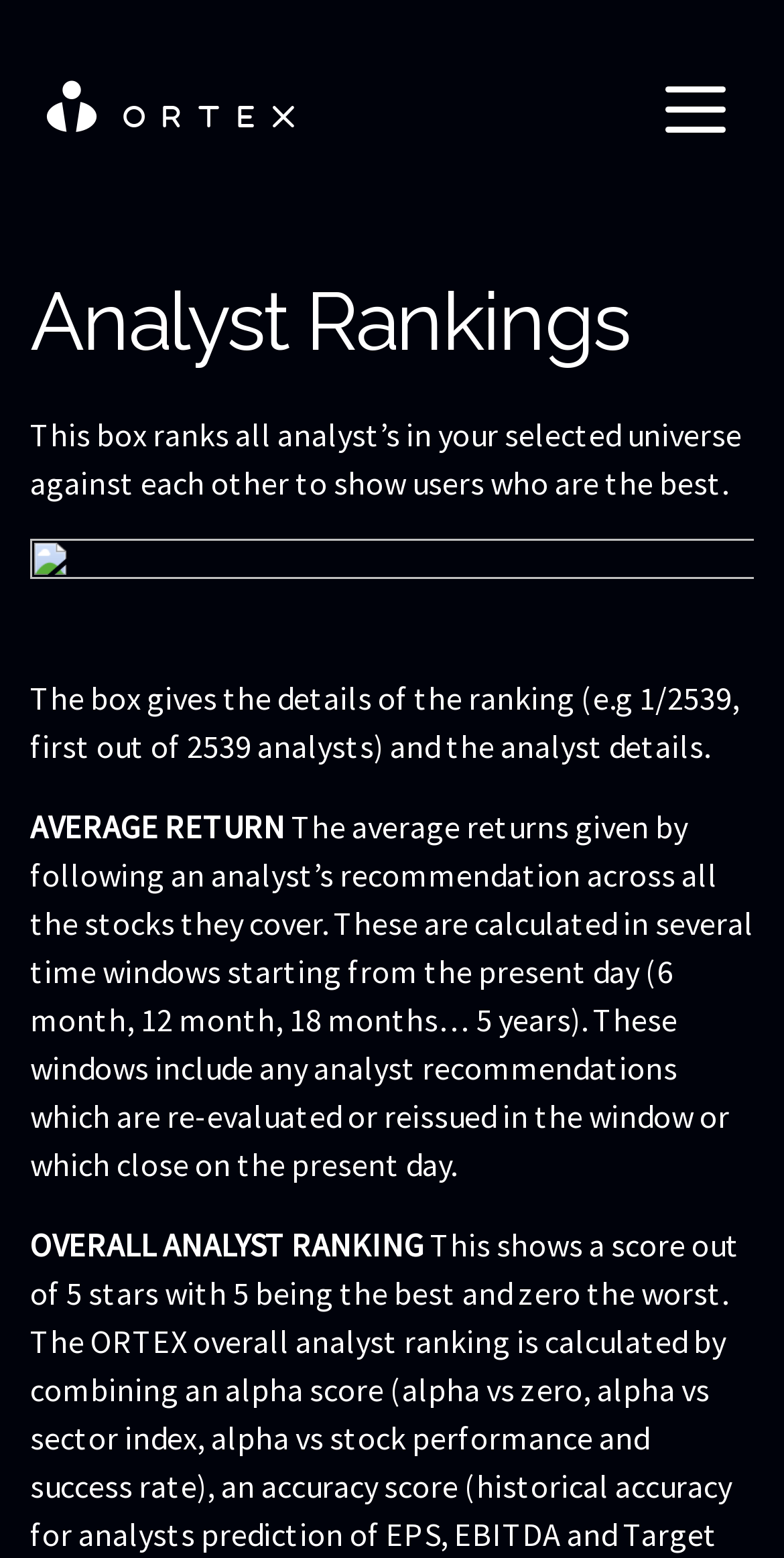Give an extensive and precise description of the webpage.

The webpage is titled "Analyst Rankings" and appears to be a platform for comparing and ranking analysts. At the top left corner, there is a link with an icon, and next to it, a toggle navigation button. Below these elements, there is a header section that spans the entire width of the page, containing the title "Analyst Rankings" in a heading element. 

Under the title, there is a brief description of the ranking system, explaining that it compares analysts within a selected universe. Below this text, there is an image or figure, followed by another paragraph of text that provides more details about the ranking system, including the information displayed in the ranking box.

Further down, there are two sections with bold headings: "AVERAGE RETURN" and "OVERALL ANALYST RANKING". The "AVERAGE RETURN" section has a brief description of how the average returns are calculated, including the time windows used. The text in this section spans about a third of the page's width.